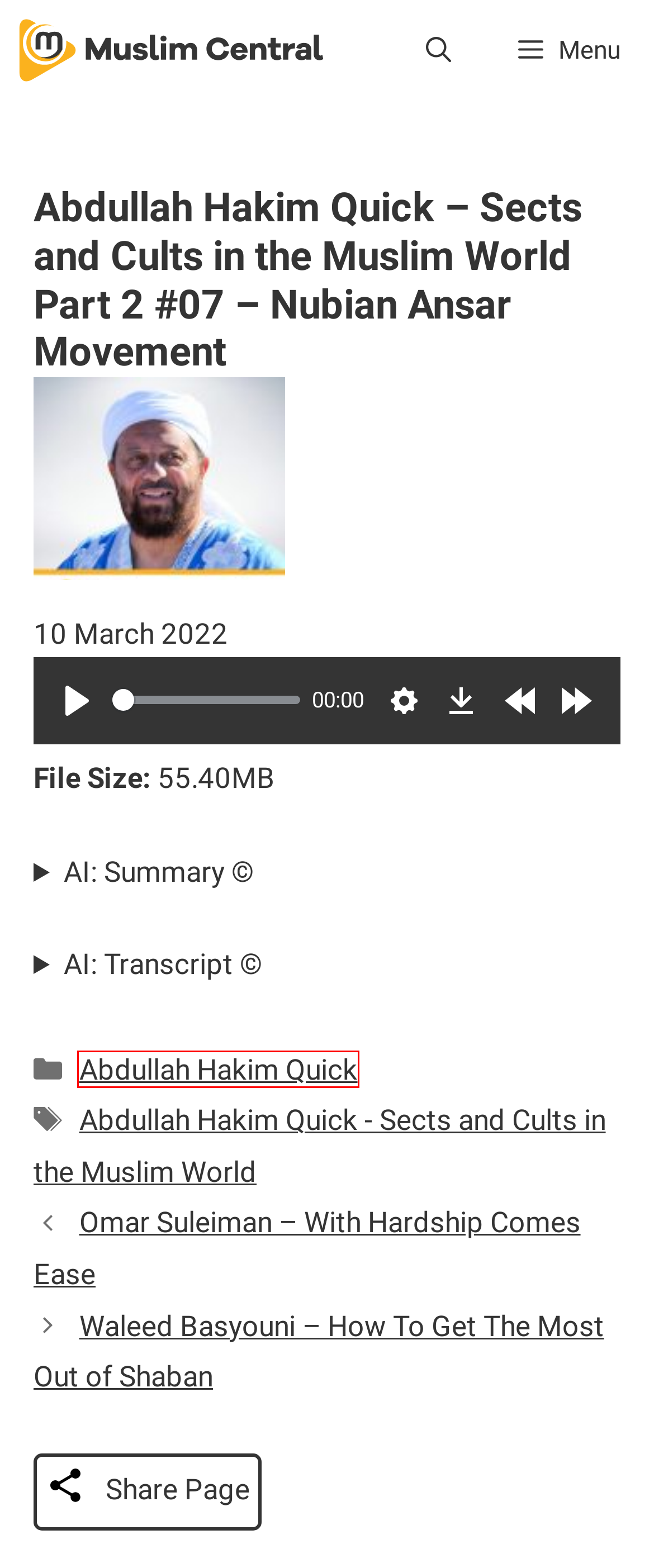You are given a webpage screenshot where a red bounding box highlights an element. Determine the most fitting webpage description for the new page that loads after clicking the element within the red bounding box. Here are the candidates:
A. Mirza Yawar Baig - Reminders Being A Standard Bearer Of Islam Part Iii
B. Abdullah Hakim Quick • Lectures • Muslim Central
C. Omar Suleiman - With Hardship Comes Ease
D. Audio Podcasts Platform • Muslim Central
E. Pilgrim Central - Hajj & Umrah Guide
F. Abdullah Hakim Quick - Sects and Cults in the Muslim World
G. Alif Central - Learn to Read the Quran
H. Waleed Basyouni - How To Get The Most Out of Shaban

B